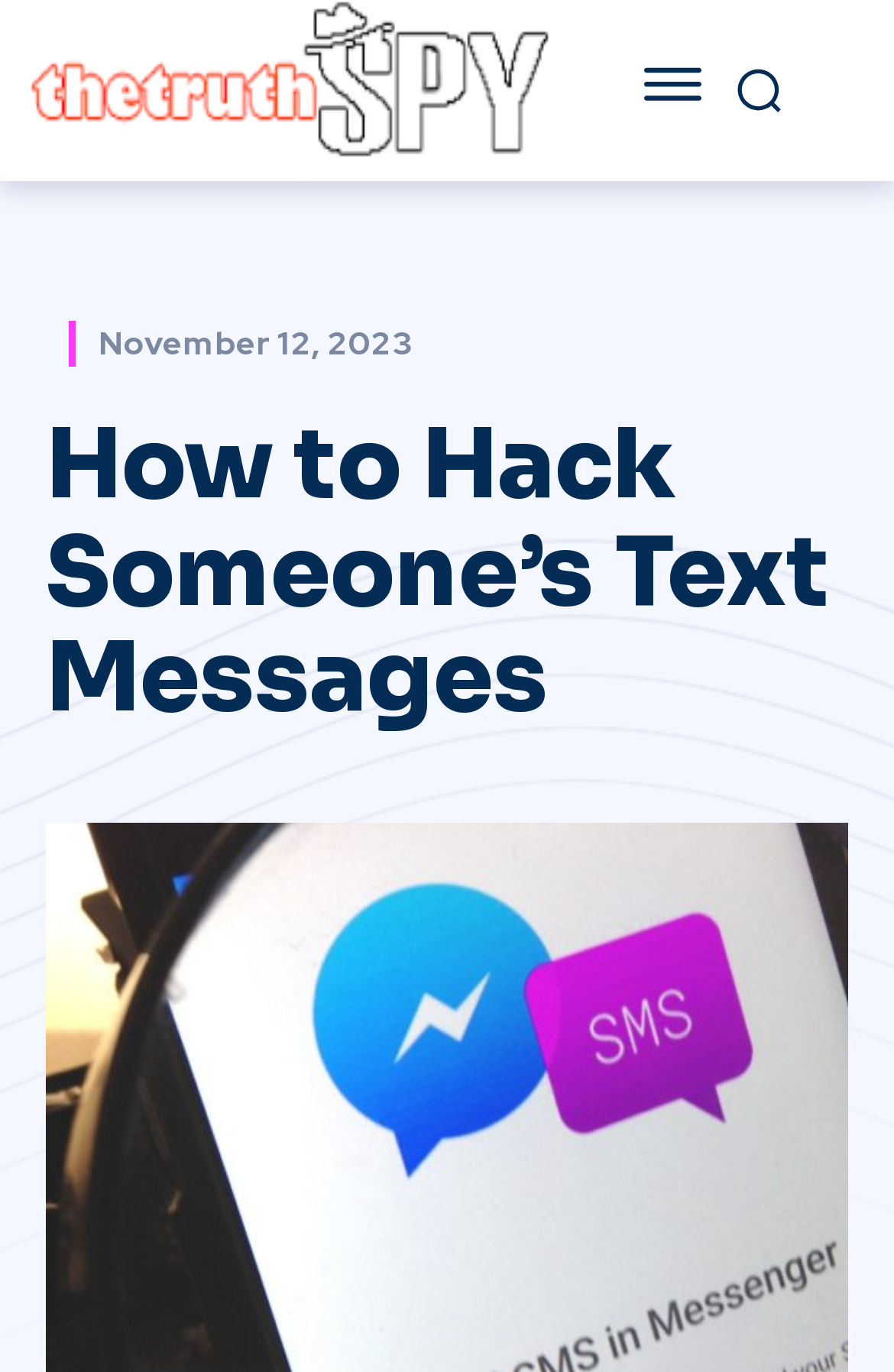Examine the screenshot and answer the question in as much detail as possible: What is the topic of the article?

I inferred the topic of the article by analyzing the heading element 'How to Hack Someone’s Text Messages', which suggests that the article is about hacking text messages.